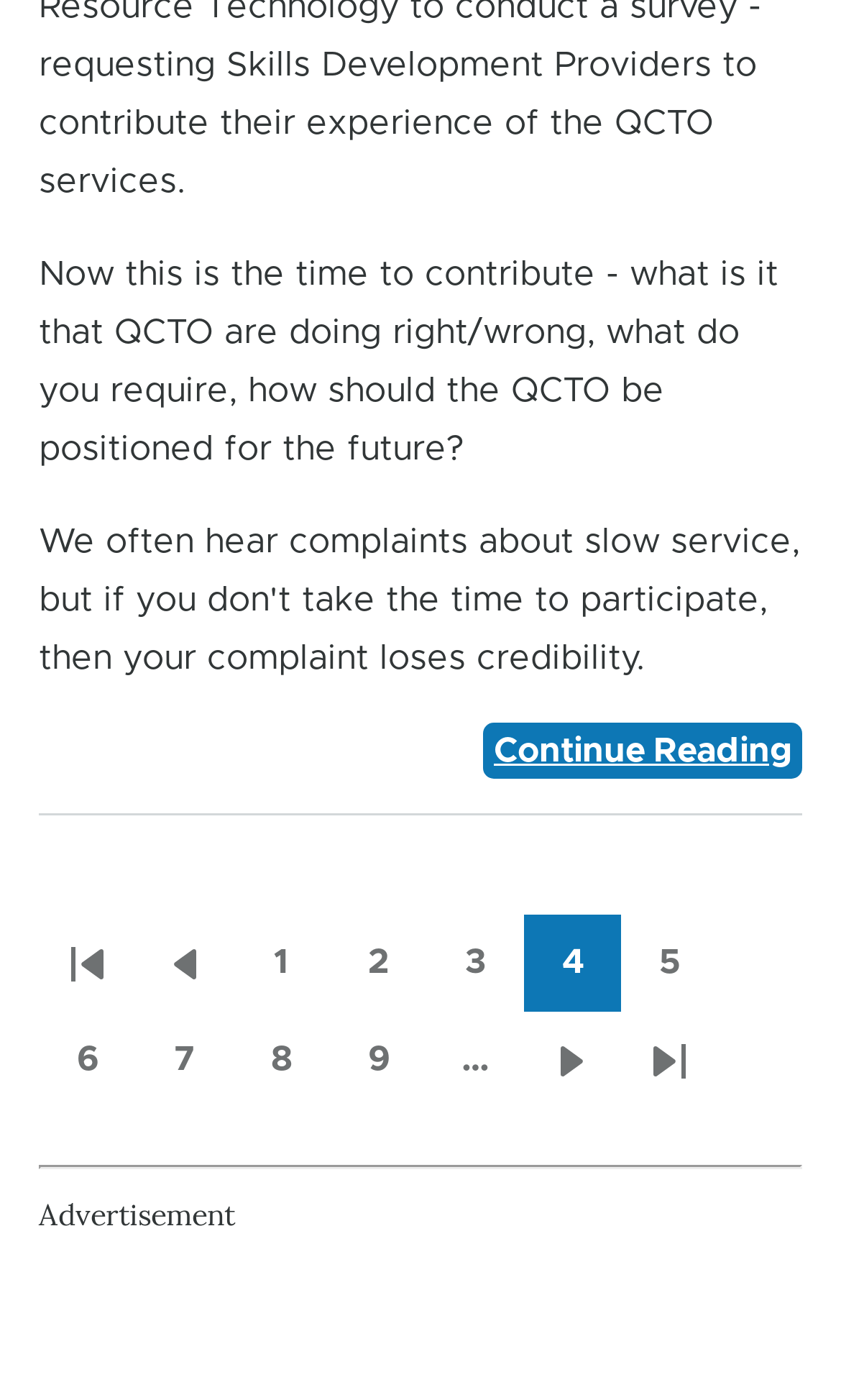Bounding box coordinates are specified in the format (top-left x, top-left y, bottom-right x, bottom-right y). All values are floating point numbers bounded between 0 and 1. Please provide the bounding box coordinate of the region this sentence describes: Page 9

[0.392, 0.723, 0.508, 0.792]